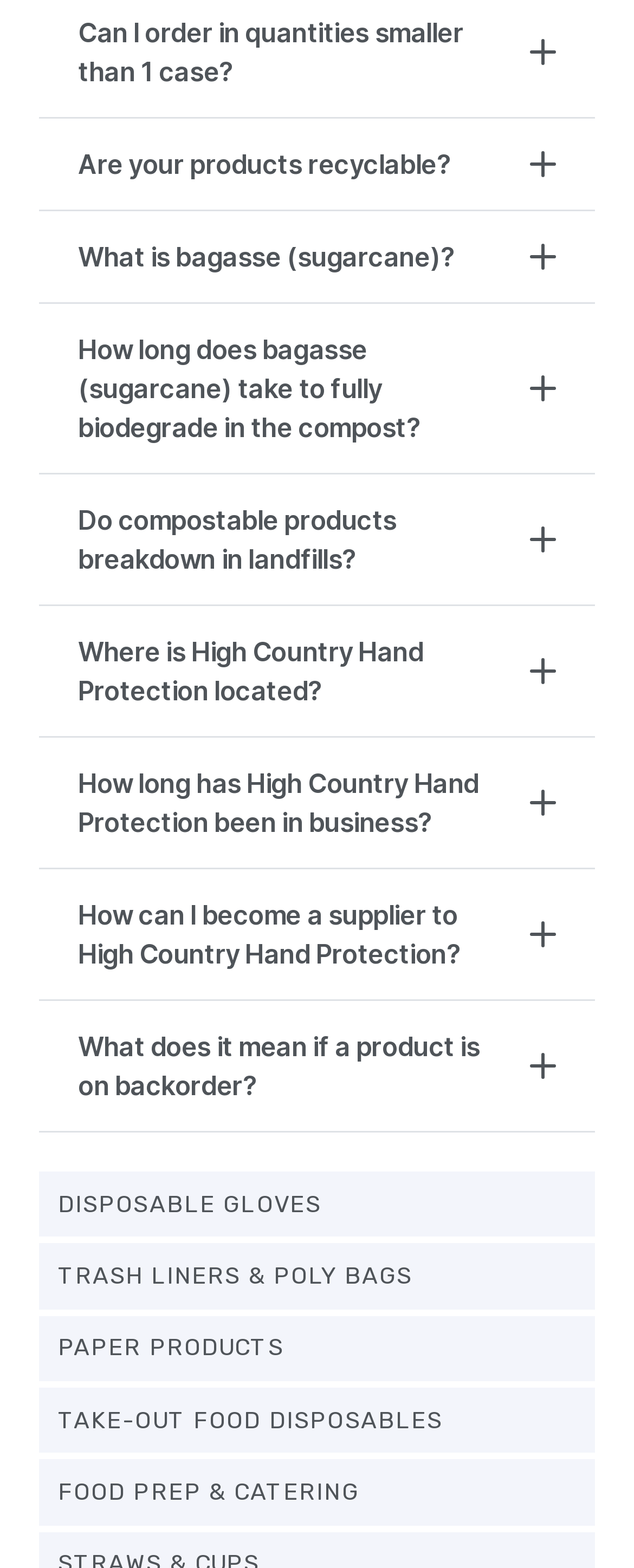Determine the bounding box coordinates (top-left x, top-left y, bottom-right x, bottom-right y) of the UI element described in the following text: Take-Out Food Disposables

[0.062, 0.885, 0.938, 0.927]